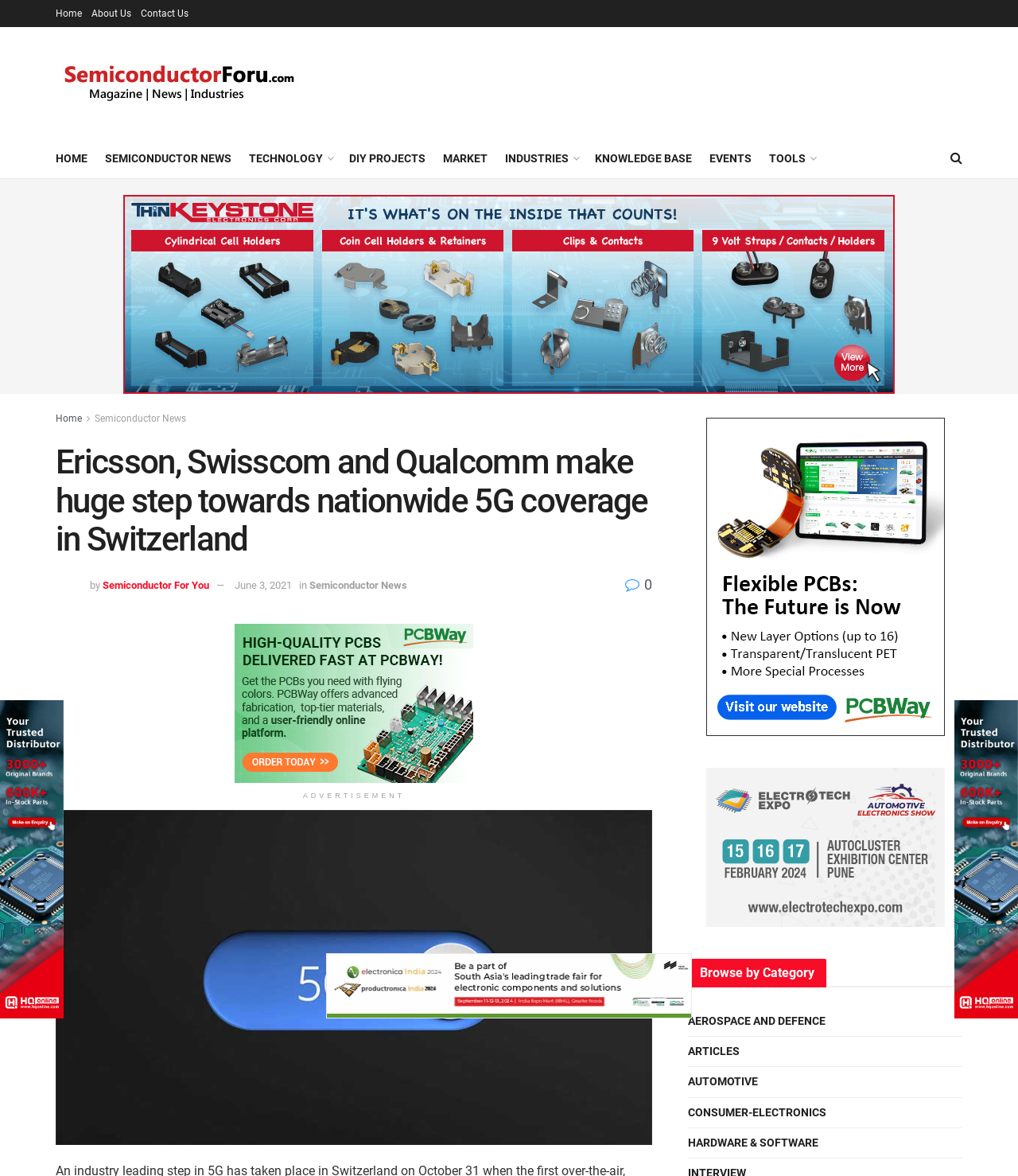Locate the bounding box coordinates of the element to click to perform the following action: 'Leave a reply'. The coordinates should be given as four float values between 0 and 1, in the form of [left, top, right, bottom].

None